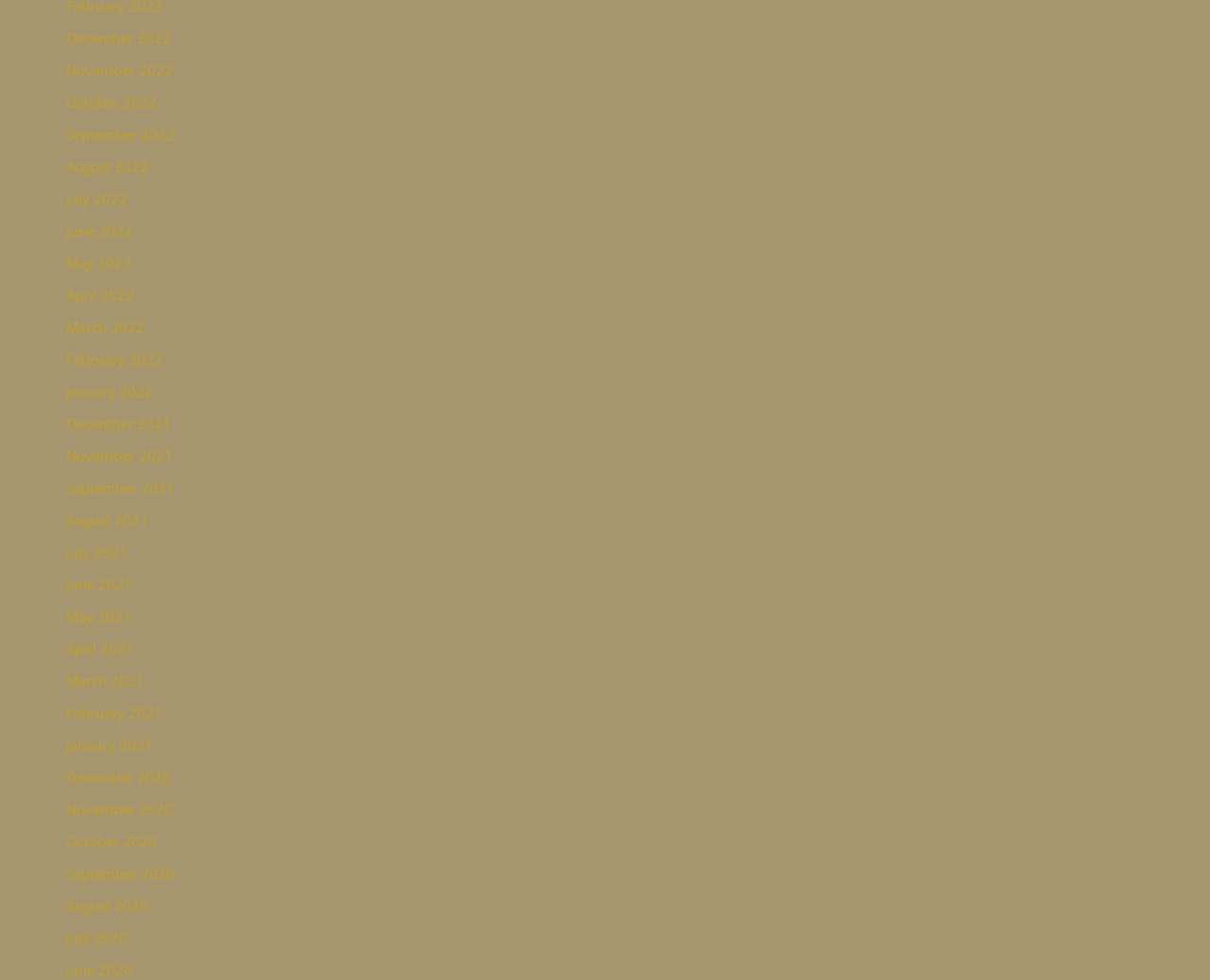Consider the image and give a detailed and elaborate answer to the question: 
What is the most recent month listed?

I looked at the list of links on the webpage and found that the topmost link is 'December 2022', which suggests that it is the most recent month listed.